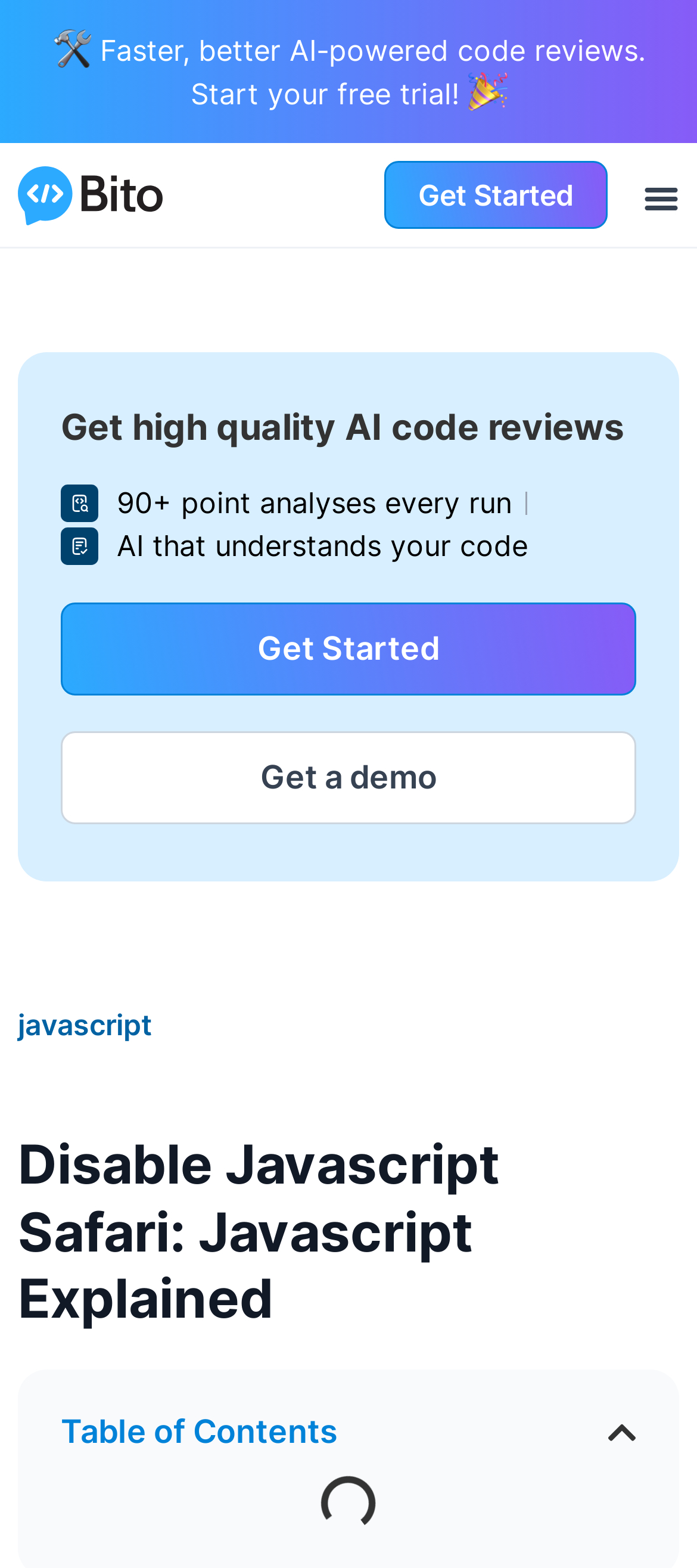Please answer the following question as detailed as possible based on the image: 
What is the purpose of the 'Get Started' button?

The 'Get Started' button is prominently displayed on the webpage, and the nearby text 'Start your free trial!' suggests that clicking this button will initiate a free trial of the service or product being offered.